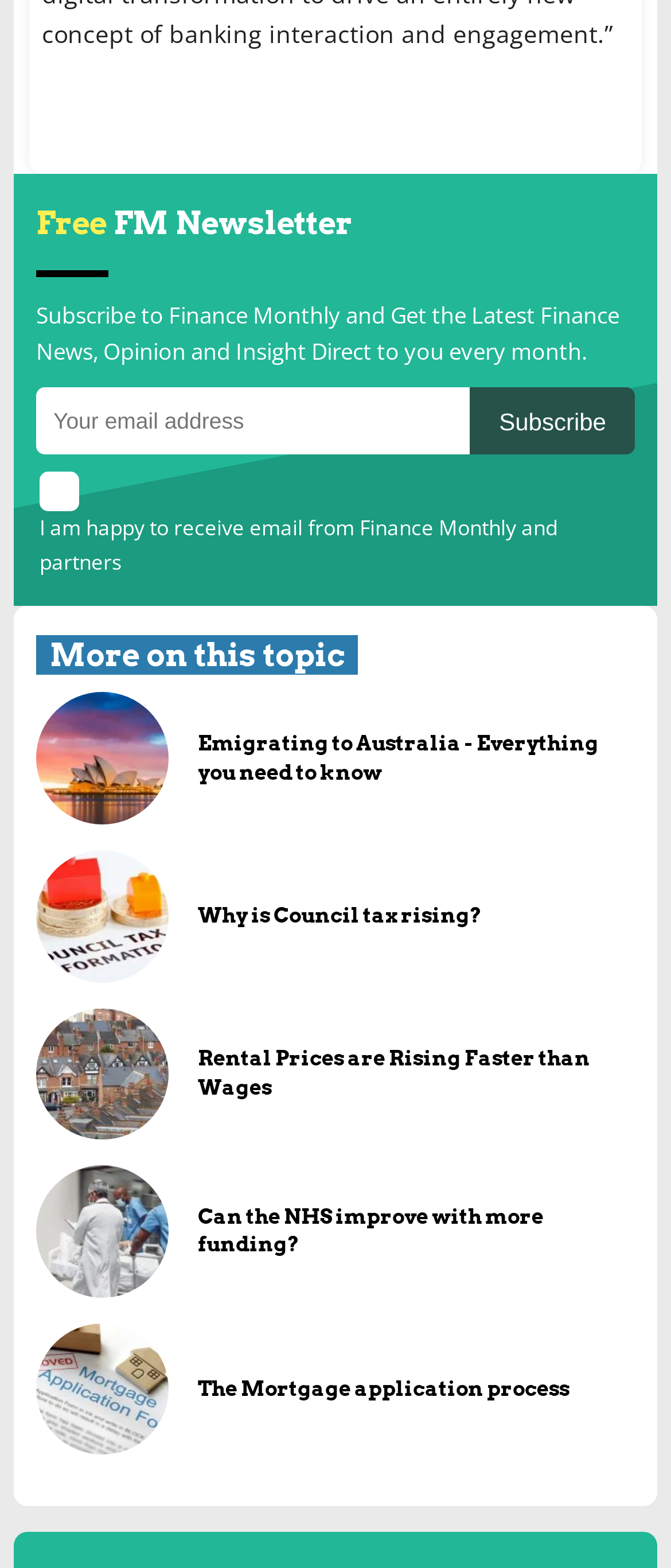Could you locate the bounding box coordinates for the section that should be clicked to accomplish this task: "Visit the Facebook page".

None